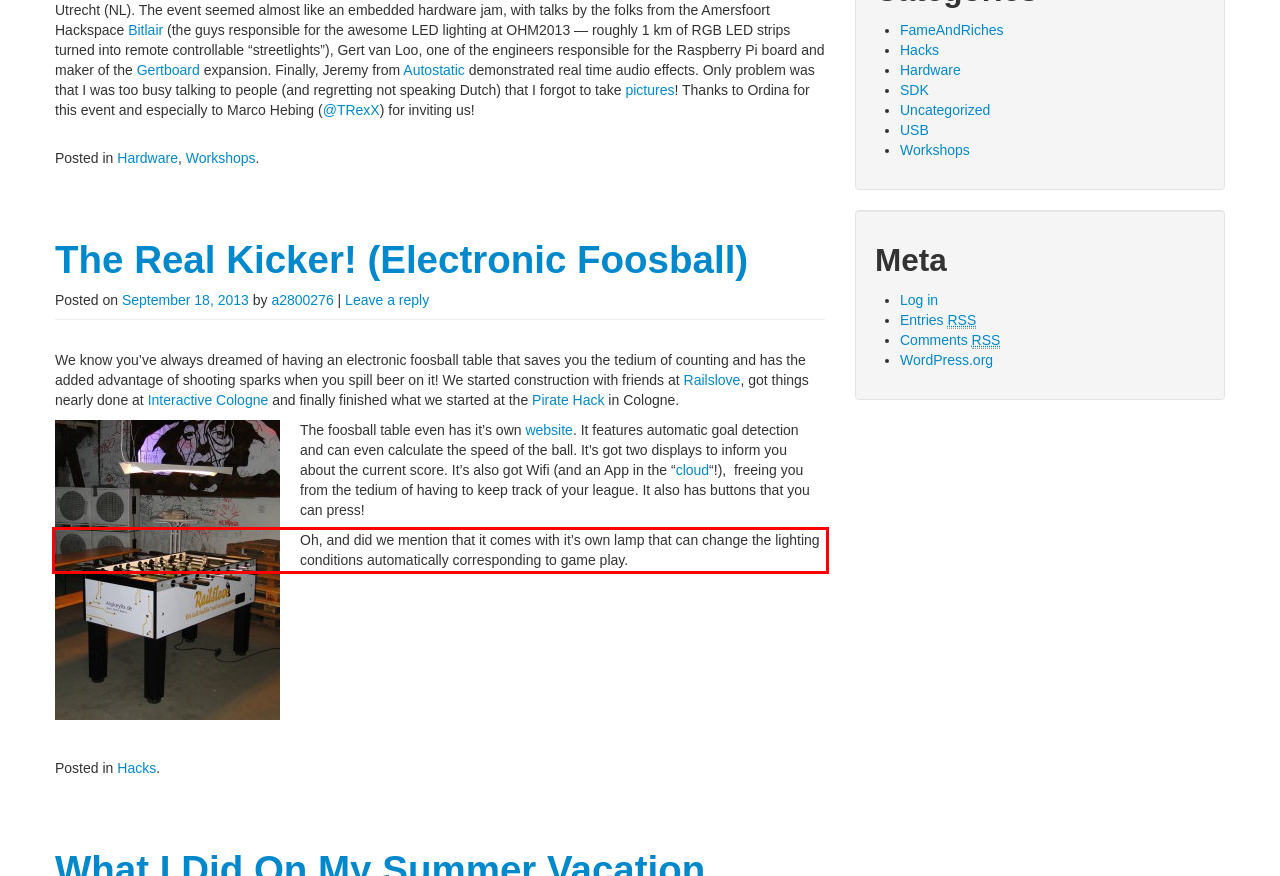Analyze the screenshot of the webpage that features a red bounding box and recognize the text content enclosed within this red bounding box.

Oh, and did we mention that it comes with it’s own lamp that can change the lighting conditions automatically corresponding to game play.